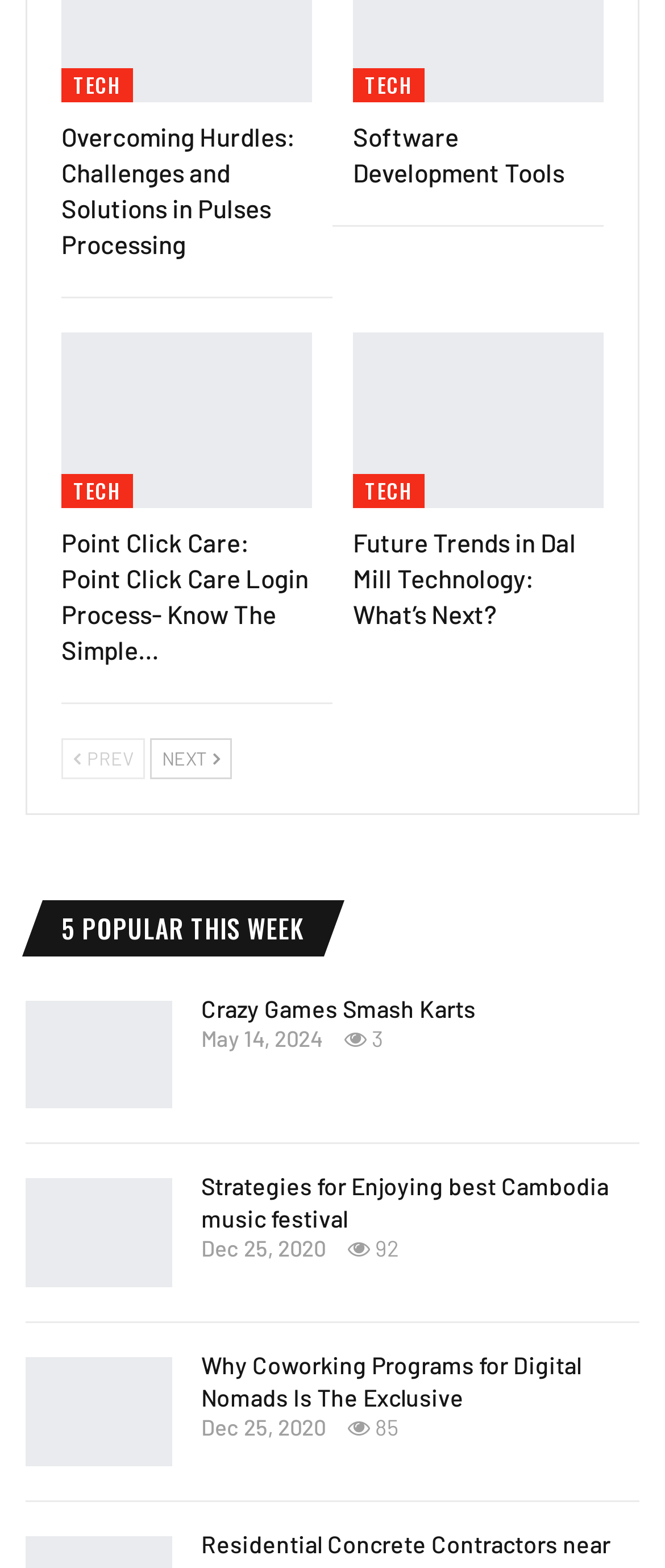Please find the bounding box coordinates (top-left x, top-left y, bottom-right x, bottom-right y) in the screenshot for the UI element described as follows: Software Development Tools

[0.531, 0.077, 0.849, 0.12]